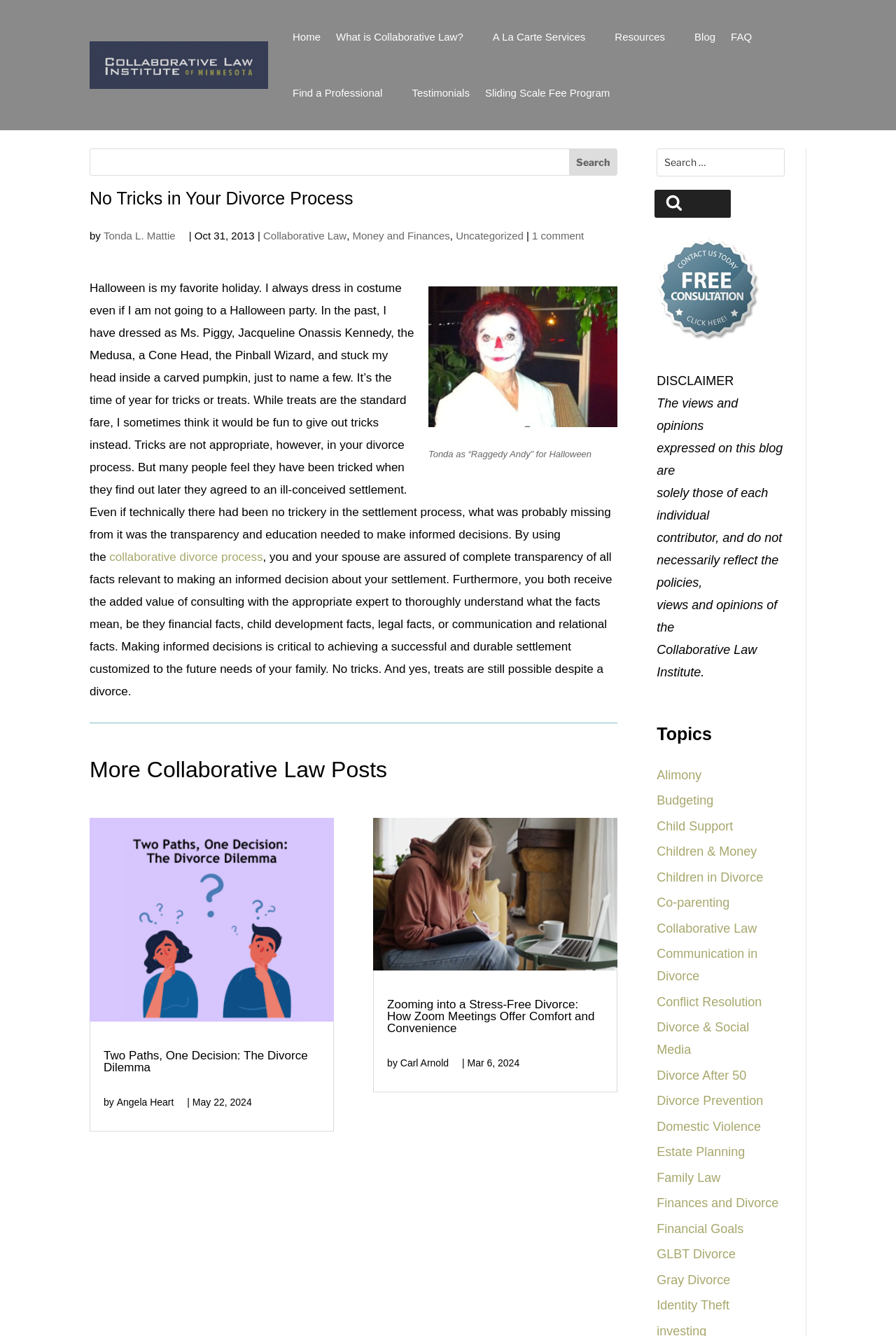Show me the bounding box coordinates of the clickable region to achieve the task as per the instruction: "Search for a topic".

[0.101, 0.111, 0.688, 0.131]